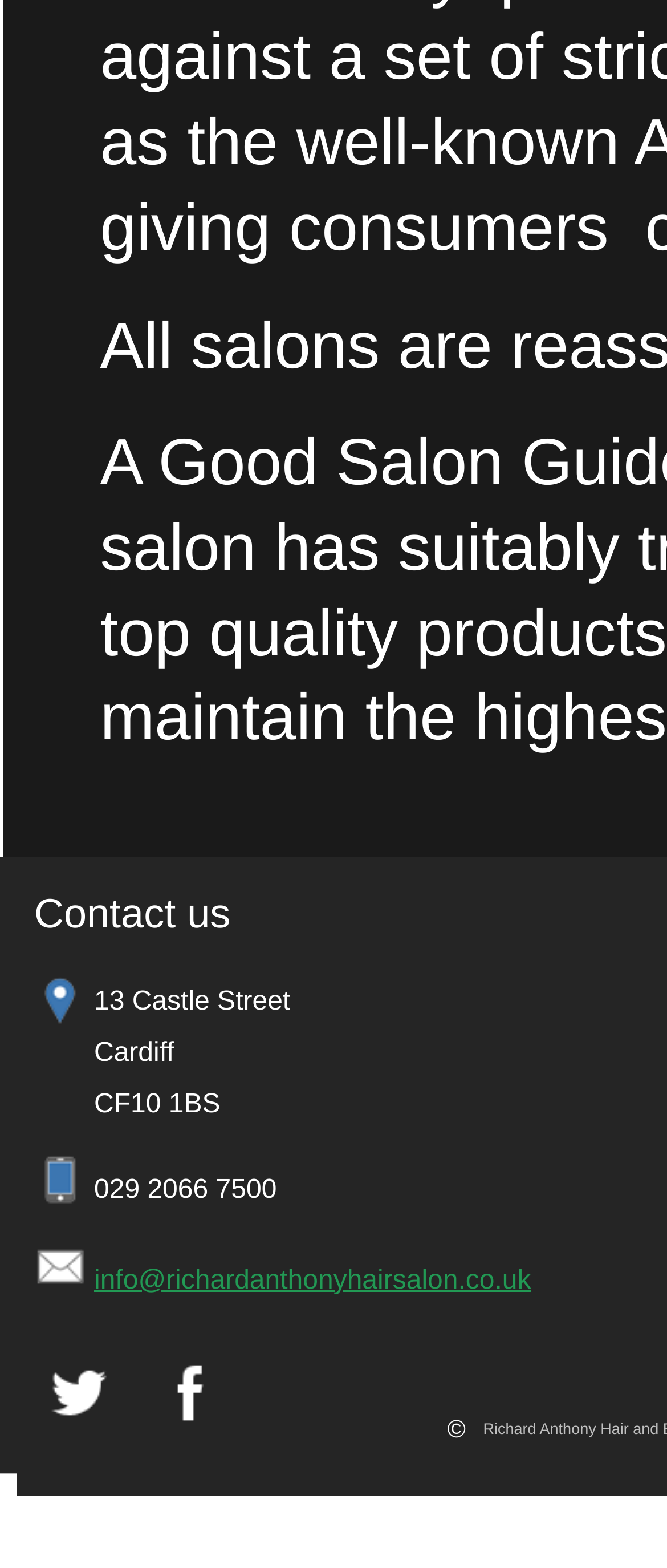What is the email address of the salon?
Look at the image and respond with a one-word or short-phrase answer.

info@richardanthonyhairsalon.co.uk